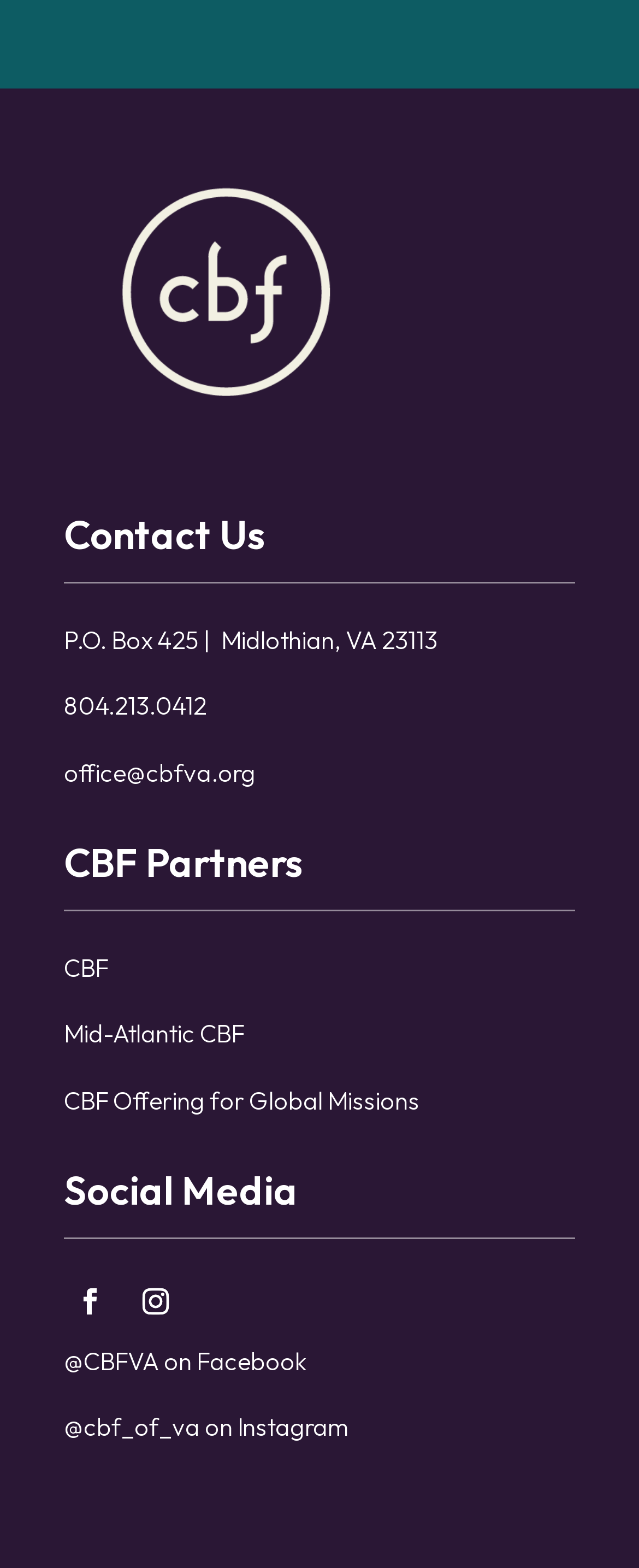Give a one-word or short phrase answer to this question: 
What is the phone number of the office?

804.213.0412